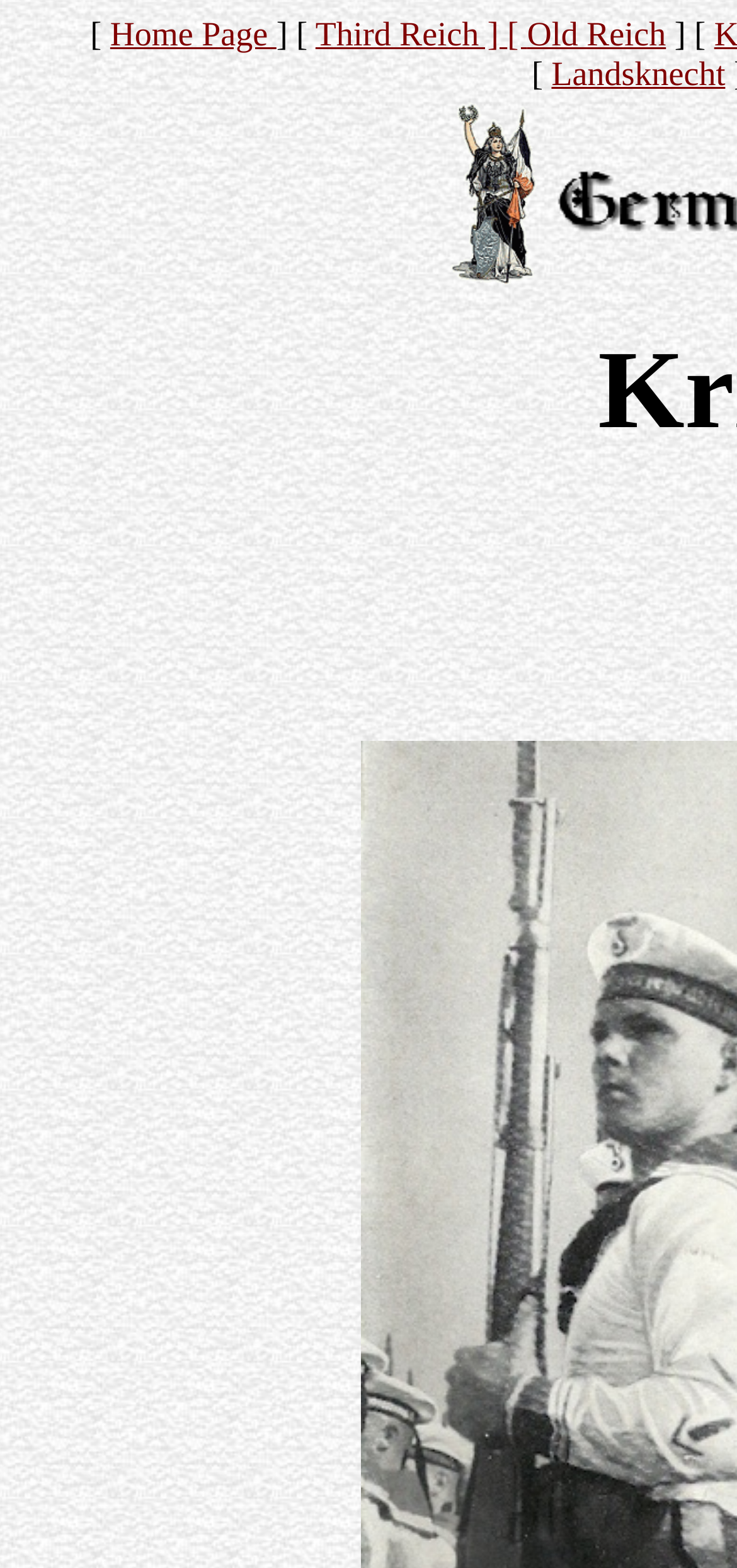How many links are in the top navigation bar?
Answer with a single word or phrase by referring to the visual content.

4